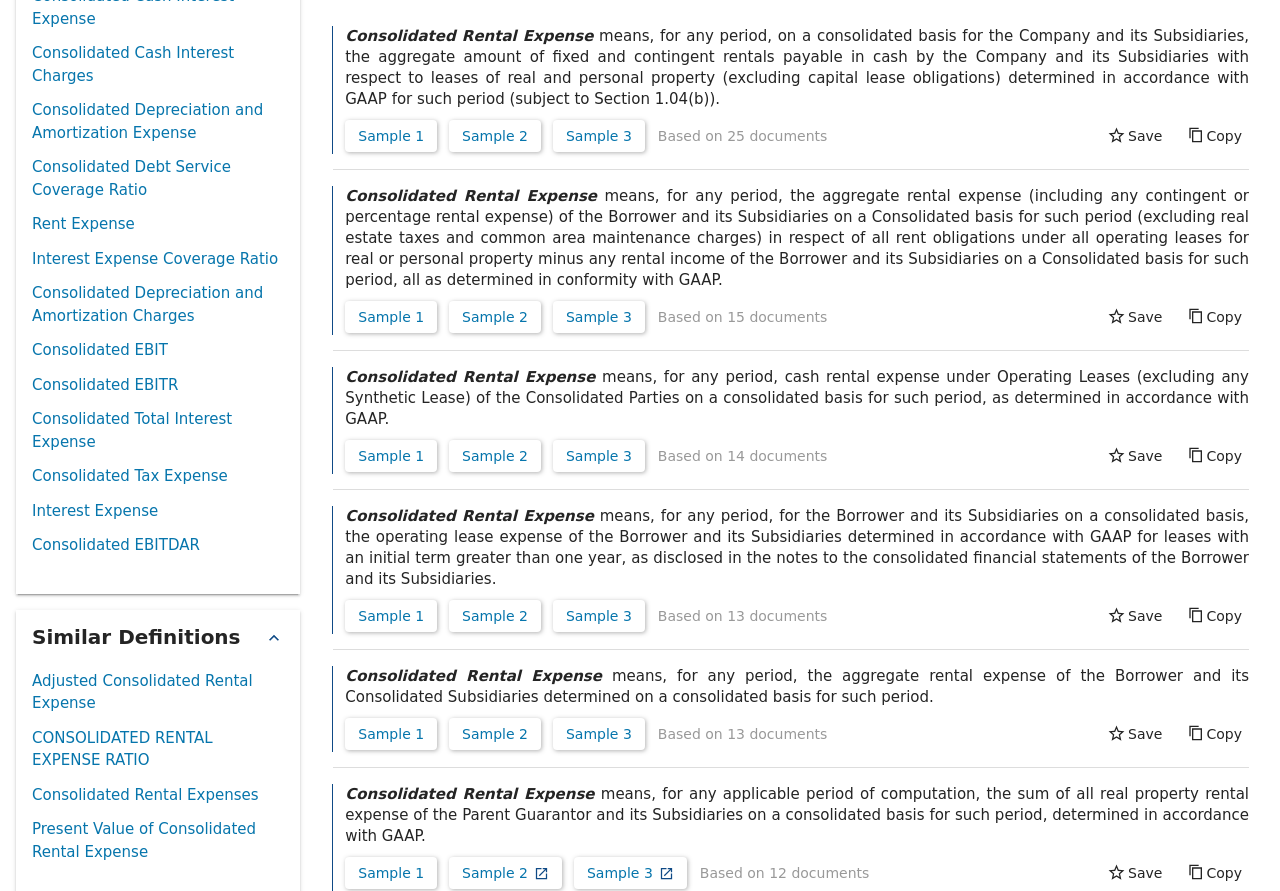Locate the bounding box coordinates of the element to click to perform the following action: 'Click on 'Consolidated Cash Interest Charges''. The coordinates should be given as four float values between 0 and 1, in the form of [left, top, right, bottom].

[0.025, 0.041, 0.222, 0.105]